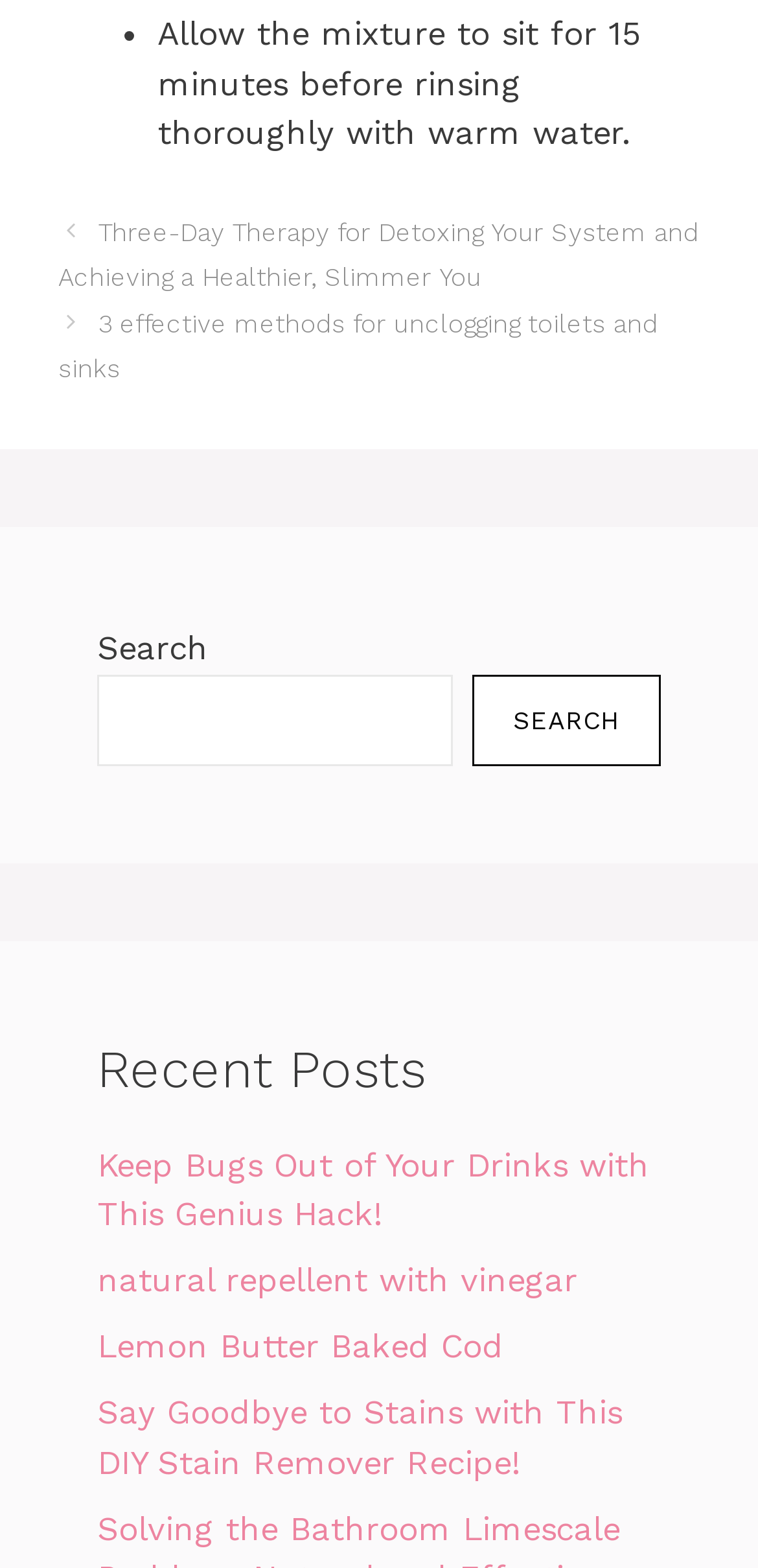Specify the bounding box coordinates of the element's region that should be clicked to achieve the following instruction: "click the search button". The bounding box coordinates consist of four float numbers between 0 and 1, in the format [left, top, right, bottom].

[0.623, 0.43, 0.872, 0.489]